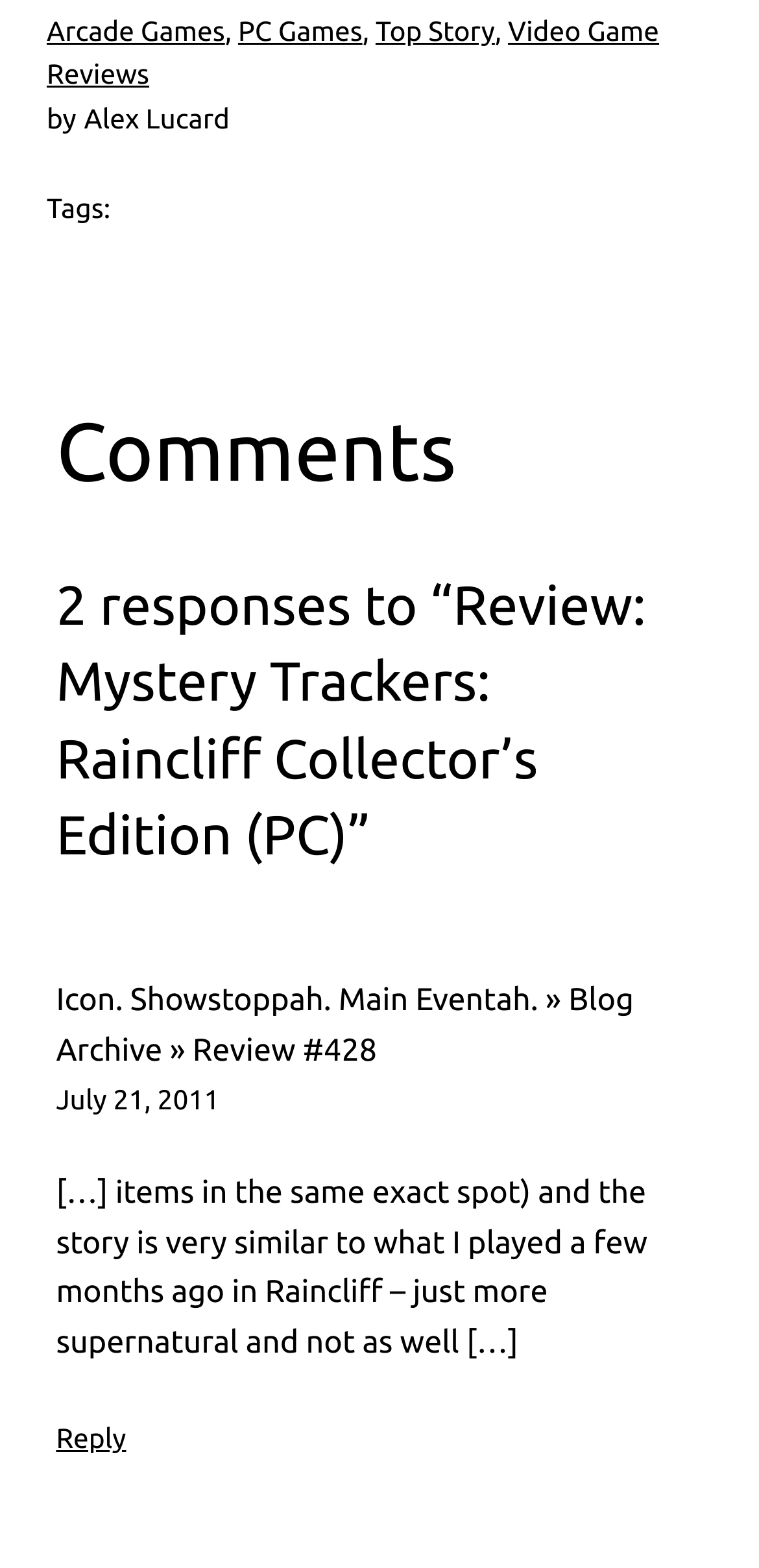What type of games are reviewed on this website?
Look at the screenshot and provide an in-depth answer.

Based on the links at the top of the webpage, 'Arcade Games' and 'PC Games' are two categories of games that are reviewed on this website.